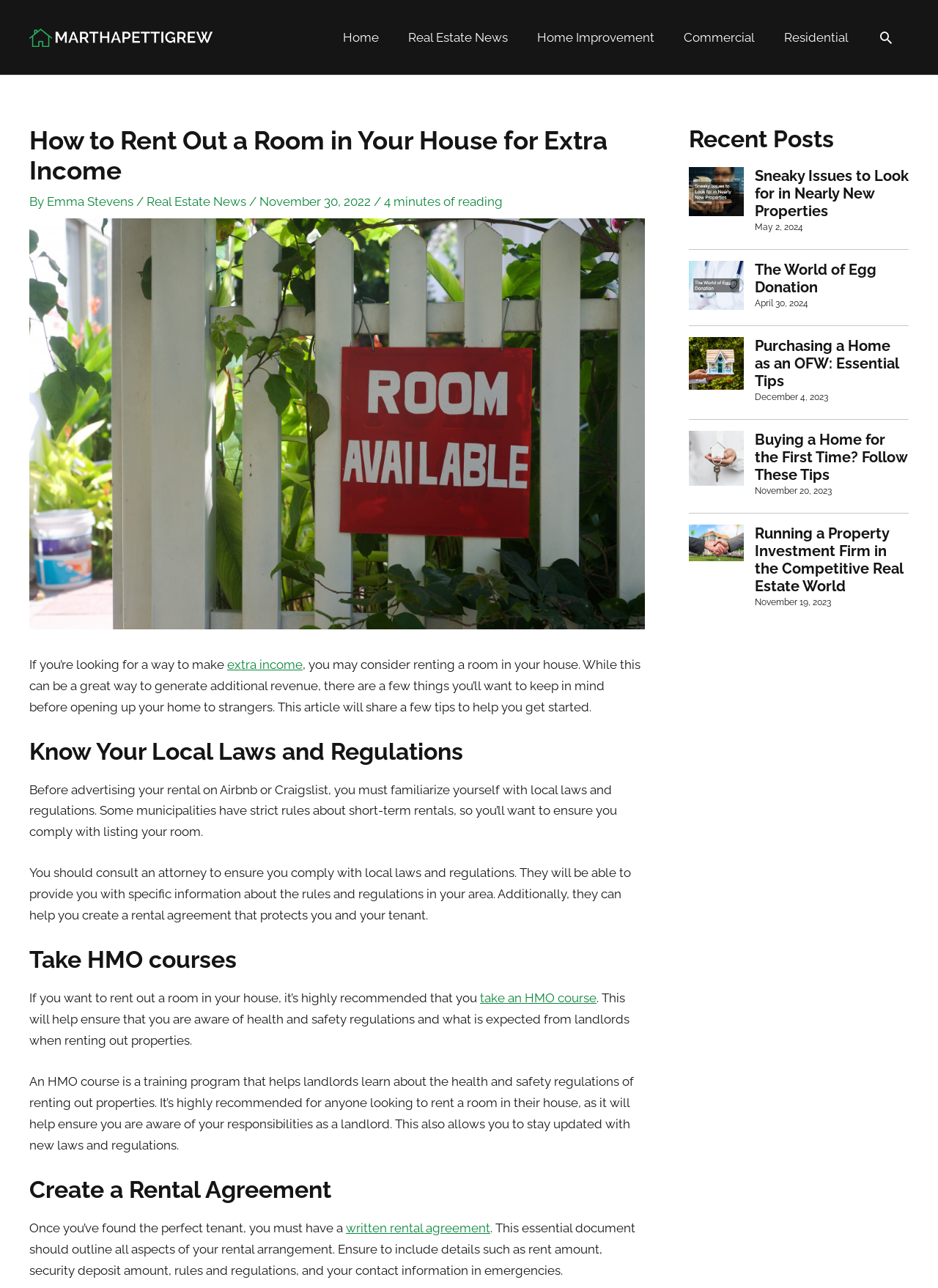Locate the bounding box coordinates for the element described below: "Commercial". The coordinates must be four float values between 0 and 1, formatted as [left, top, right, bottom].

[0.713, 0.01, 0.82, 0.048]